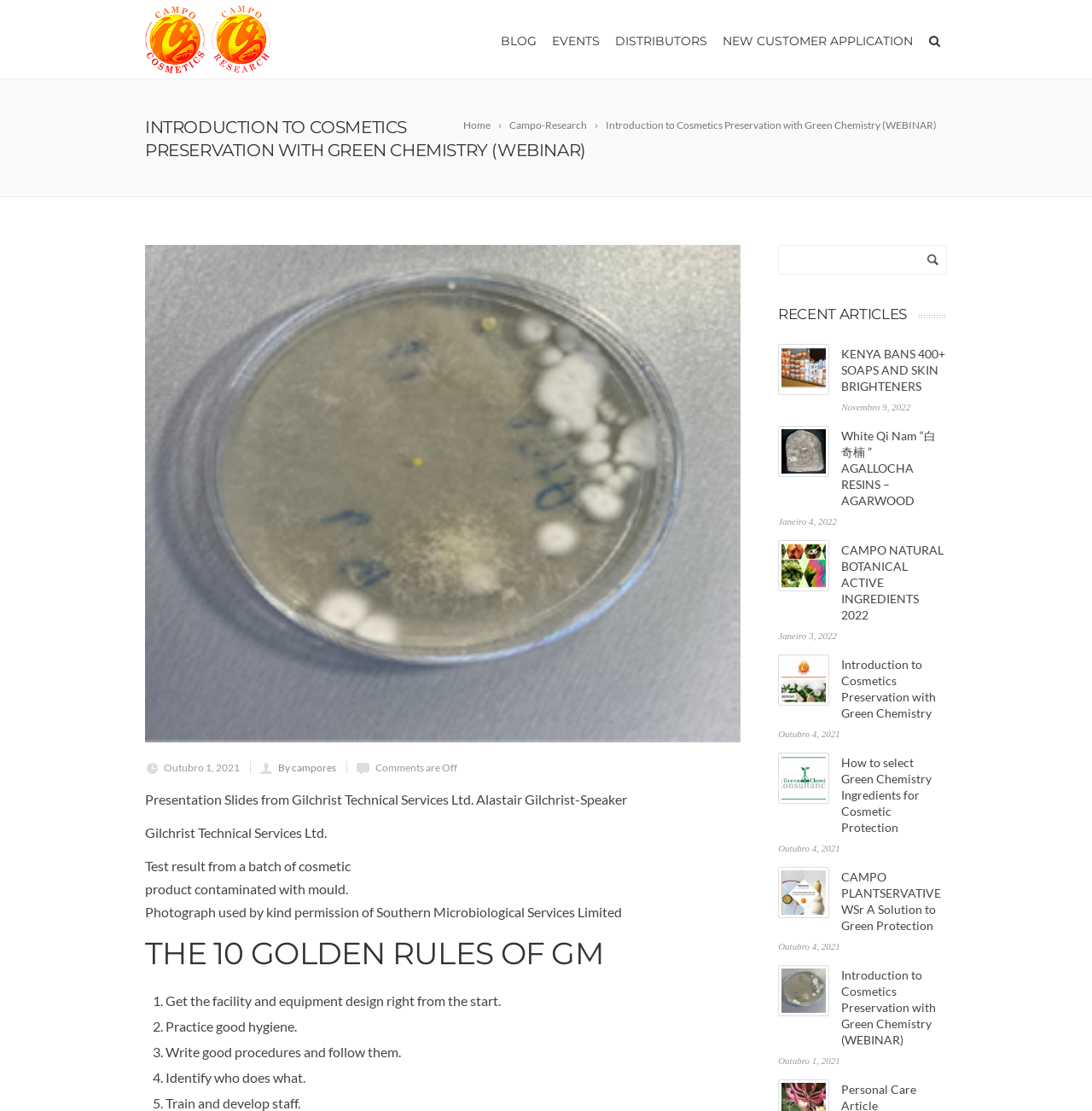Determine the coordinates of the bounding box for the clickable area needed to execute this instruction: "Click on the 'NEW CUSTOMER APPLICATION' link".

[0.655, 0.0, 0.843, 0.071]